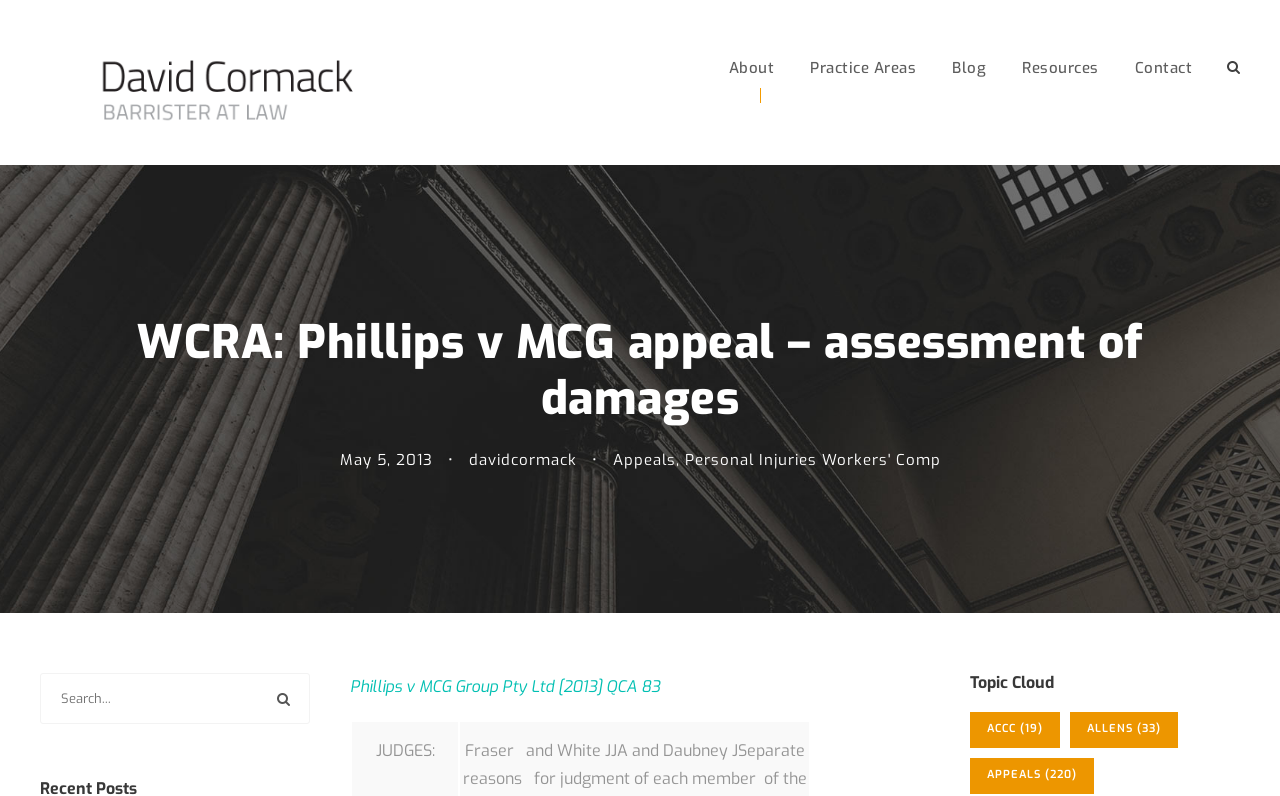Locate the bounding box coordinates of the area to click to fulfill this instruction: "Explore the 'Appeals' practice area". The bounding box should be presented as four float numbers between 0 and 1, in the order [left, top, right, bottom].

[0.479, 0.565, 0.528, 0.59]